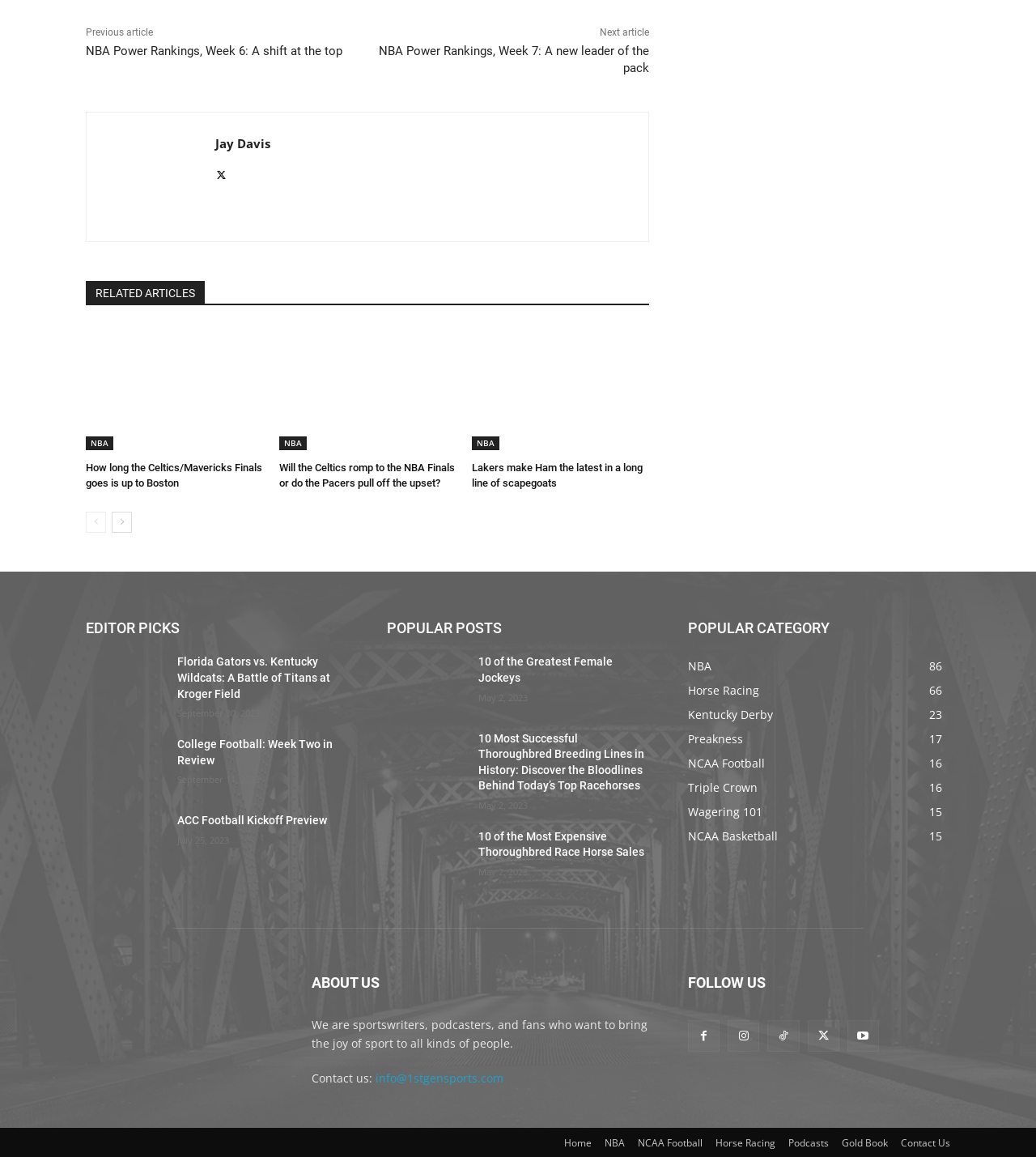How many related articles are shown?
Use the information from the screenshot to give a comprehensive response to the question.

I counted the number of links under the 'RELATED ARTICLES' heading, and there are three links: 'NBA Power Rankings, Week 7: A new leader of the pack', 'How long the Celtics/Mavericks Finals goes is up to Boston', and 'Will the Celtics romp to the NBA Finals or do the Pacers pull off the upset?'.